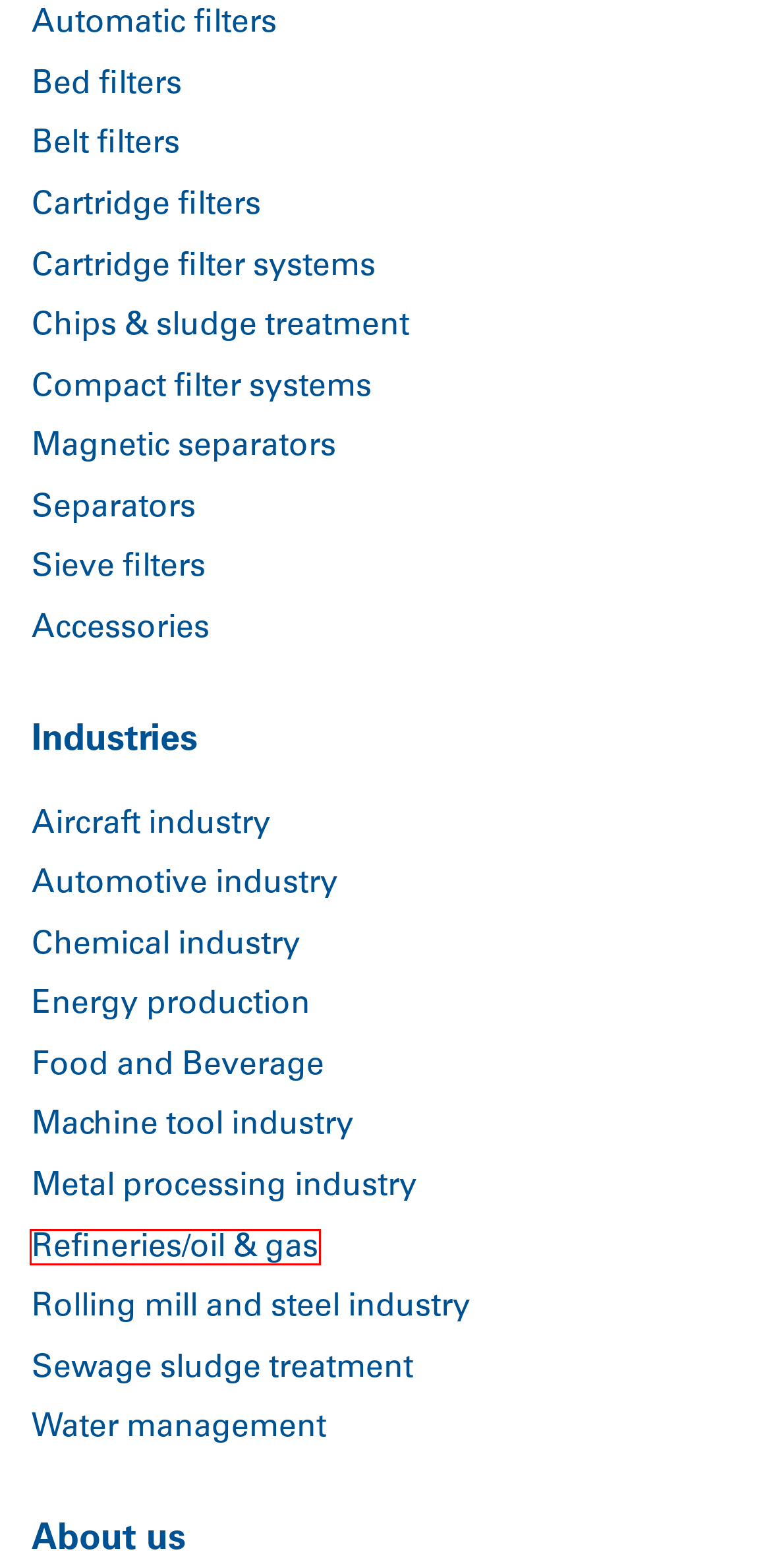Analyze the given webpage screenshot and identify the UI element within the red bounding box. Select the webpage description that best matches what you expect the new webpage to look like after clicking the element. Here are the candidates:
A. Precoat filters - FAUDI - Filter Technology for various applications
B. Machine tool industry - Coolant lubricant filtration for more efficiency
C. Microplastic Filter for Sewage sludge treatment - FAUDI
D. Retrofit - Faudi - Service - Modernization
E. Screw Press – Operation and their Contribution to Recycling
F. Refineries/oil & gas - Filtration Solutions for Oil and Gas Treatment
G. Automatic filters - FAUDI Filtration Technology
H. Automotive Industry - Innovative Filtration Technology from FAUDI

F